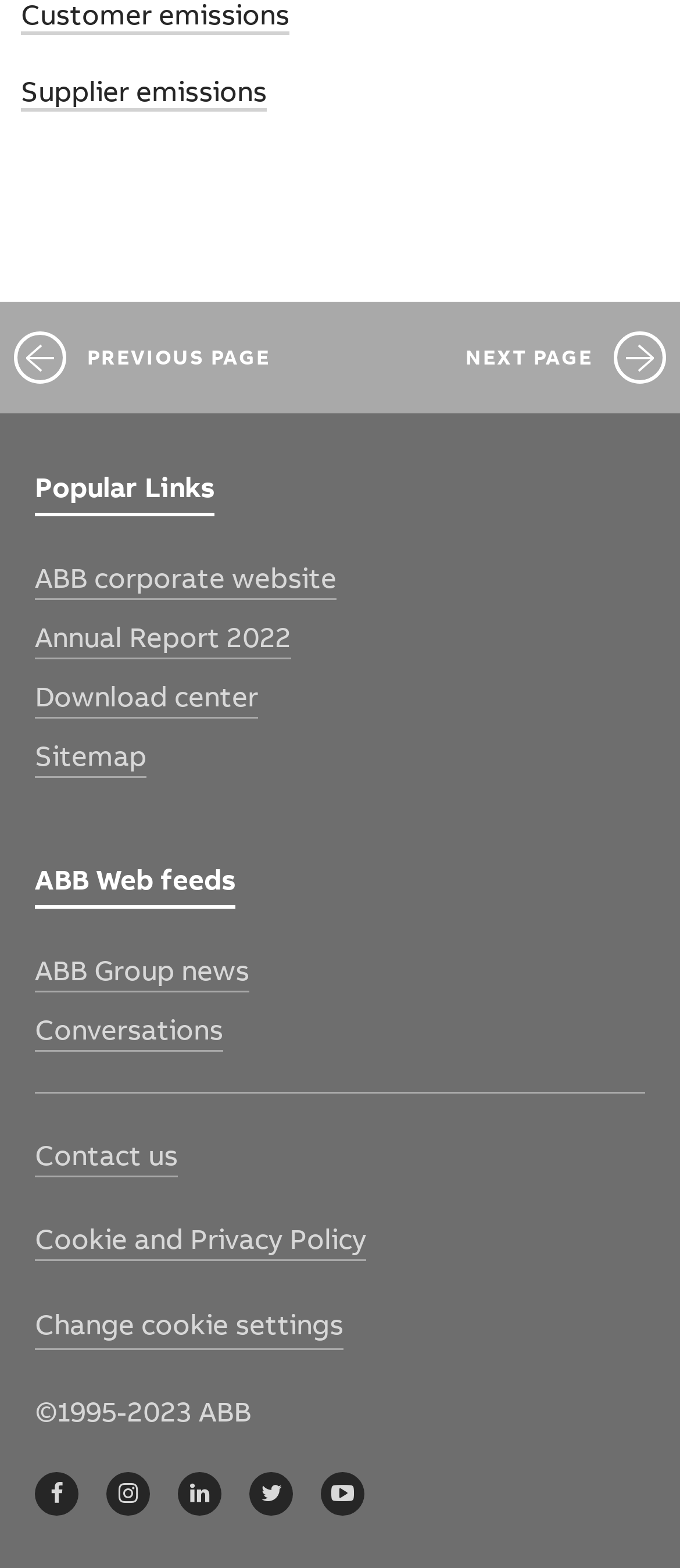Please determine the bounding box coordinates of the element to click in order to execute the following instruction: "Go to Facebook". The coordinates should be four float numbers between 0 and 1, specified as [left, top, right, bottom].

[0.051, 0.939, 0.115, 0.966]